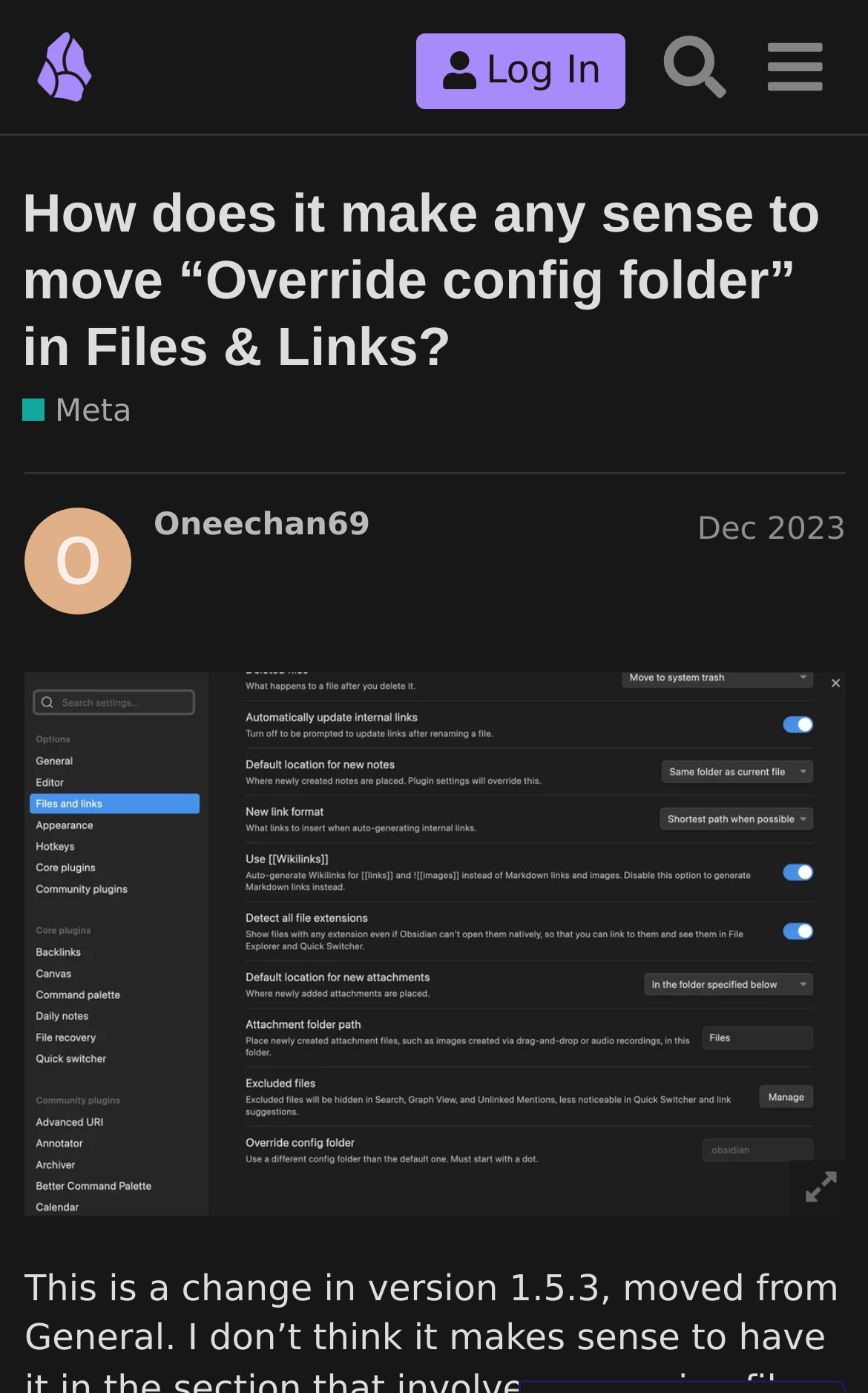Given the description "Log In", provide the bounding box coordinates of the corresponding UI element.

[0.48, 0.023, 0.721, 0.078]